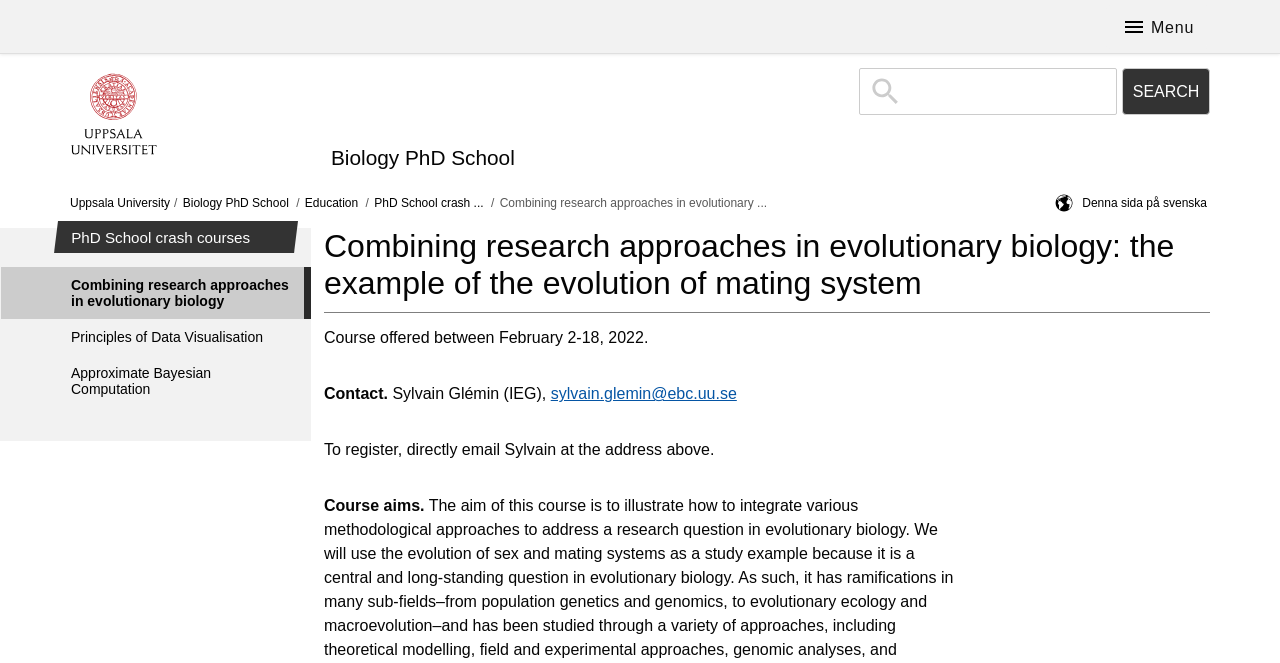What is the name of the university?
Provide a well-explained and detailed answer to the question.

I found the answer by looking at the navigation menu at the top of the page, where it says 'Uppsala University' with a logo next to it.